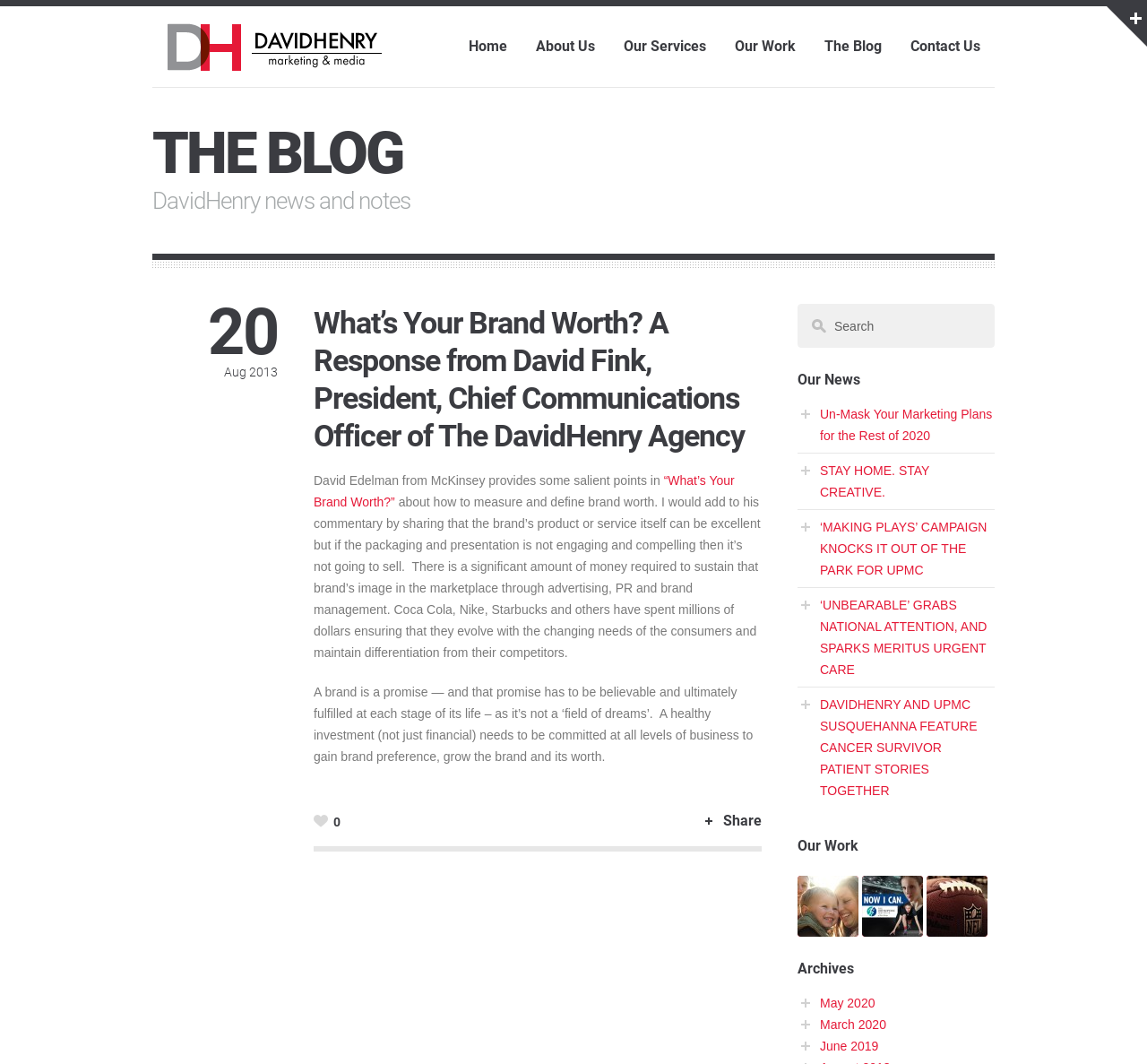Please find the bounding box coordinates for the clickable element needed to perform this instruction: "Click on the 'Home' link".

[0.396, 0.0, 0.455, 0.082]